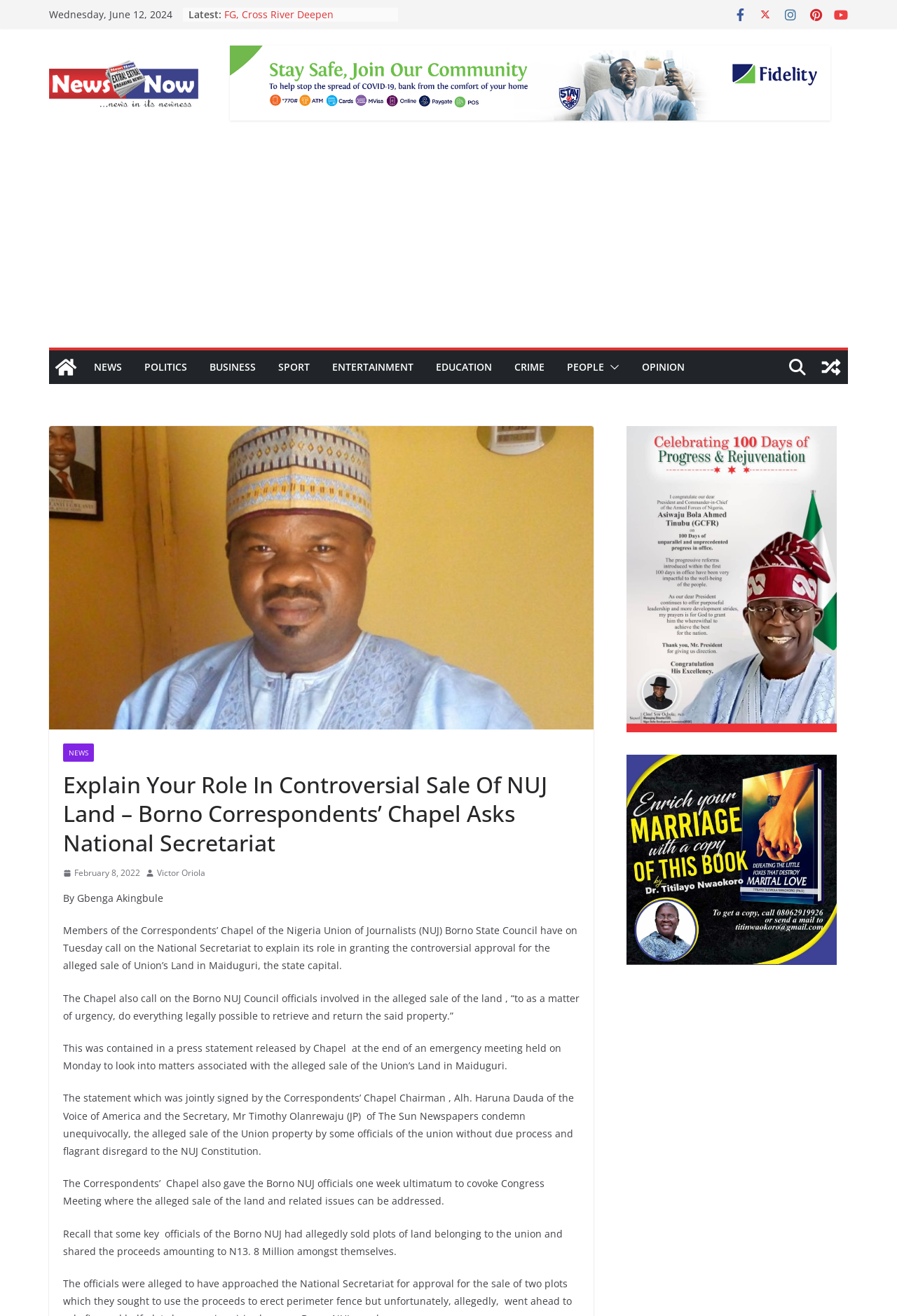Utilize the details in the image to give a detailed response to the question: How much money was allegedly shared among officials?

I found the amount of money allegedly shared among officials by reading the article, which mentions that 'some key officials of the Borno NUJ had allegedly sold plots of land belonging to the union and shared the proceeds amounting to N13. 8 Million amongst themselves'.